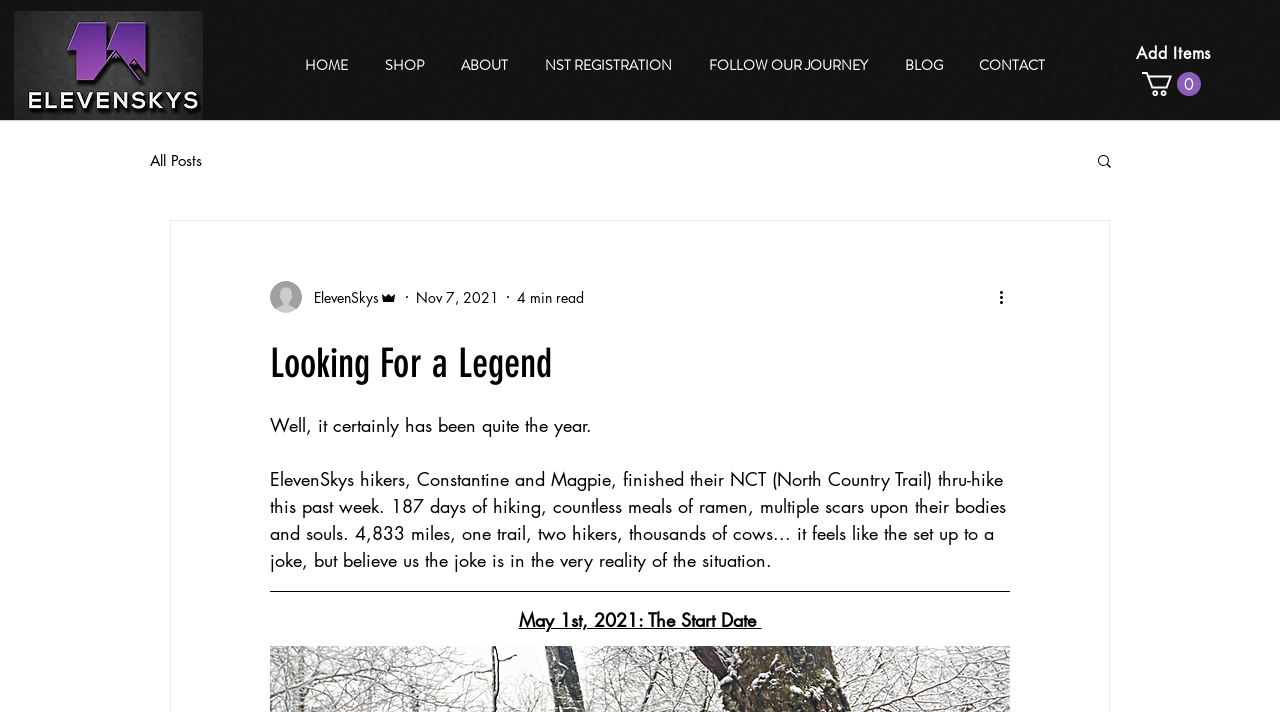Please provide the bounding box coordinates for the element that needs to be clicked to perform the instruction: "Click the 'More actions' button". The coordinates must consist of four float numbers between 0 and 1, formatted as [left, top, right, bottom].

[0.778, 0.4, 0.797, 0.434]